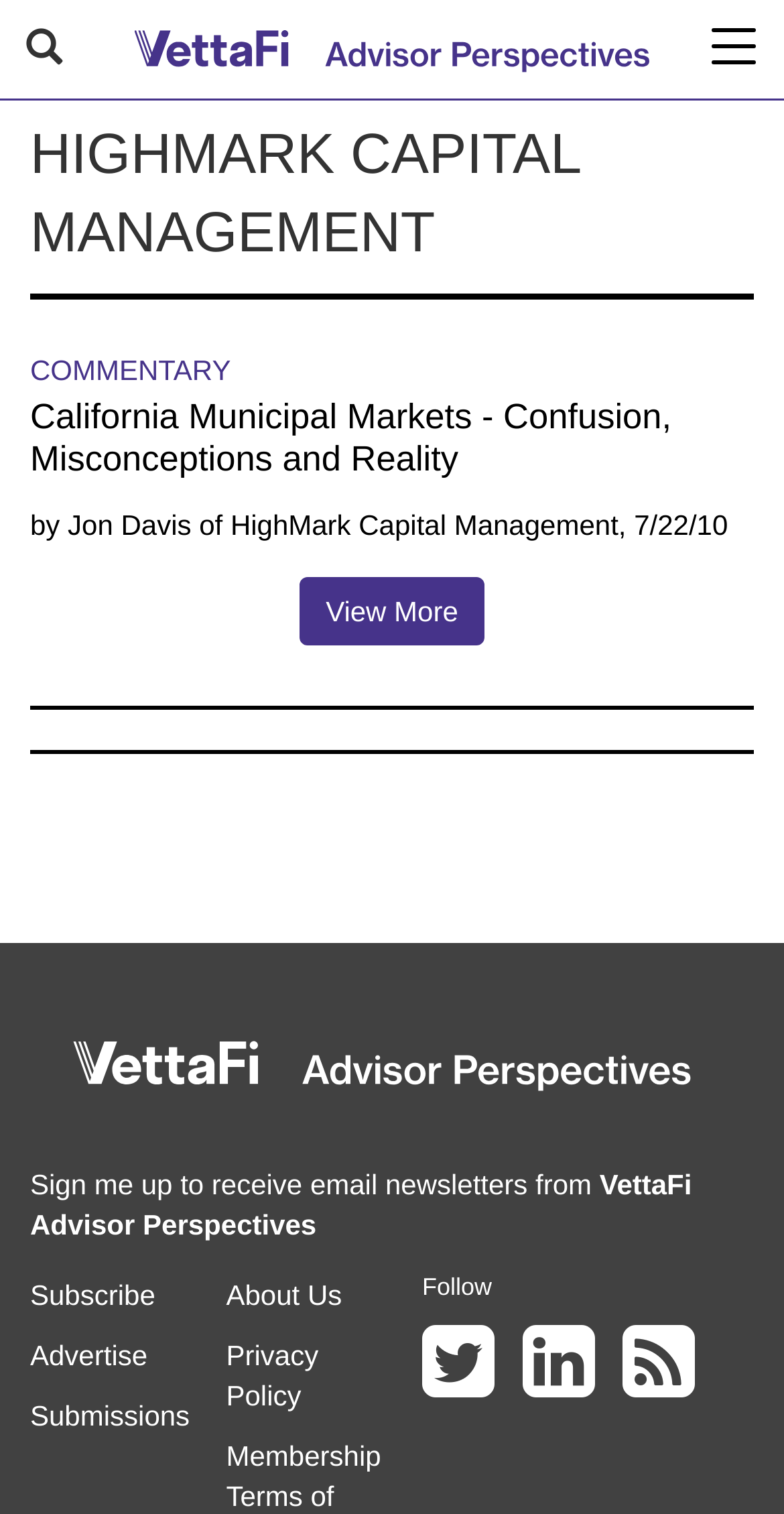Summarize the contents and layout of the webpage in detail.

This webpage is focused on HighMark Capital Management and Advisor Perspectives. At the top left, there is a button with an icon, and at the top right, there is another button labeled "Toggle navigation". 

Below these buttons, the main heading "HIGHMARK CAPITAL MANAGEMENT" is prominently displayed. 

Underneath the main heading, there is a section with a subheading "COMMENTARY". This section contains an article titled "California Municipal Markets - Confusion, Misconceptions and Reality" by Jon Davis of HighMark Capital Management, dated 7/22/10. 

To the right of the article title, there is a "View More" link. 

Further down the page, there is a section with a link to "Advisor Perspectives" and a paragraph of text about signing up to receive email newsletters from VettaFi Advisor Perspectives. 

Below this section, there are several links, including "Subscribe", "Advertise", "Submissions", "About Us", and "Privacy Policy", arranged vertically. 

On the right side of the page, there is a section with a heading "Follow" and three social media links represented by icons.